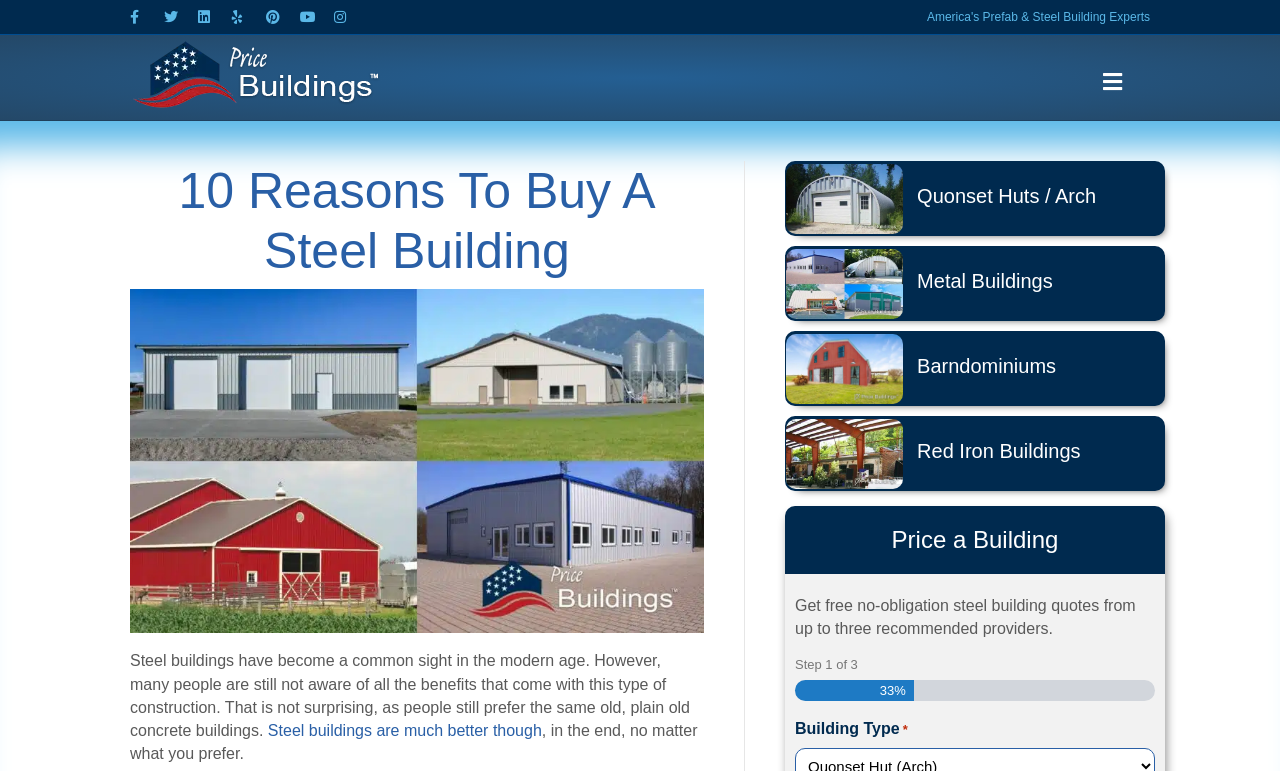Describe the webpage in detail, including text, images, and layout.

This webpage is about steel buildings, specifically highlighting their benefits and providing resources for those interested in purchasing one. At the top, there are social media links to Facebook, Twitter, Linkedin, Yelp, Pinterest, Youtube, and Instagram, aligned horizontally. Below these links, there is a logo of "Price Buildings" with a menu button to the right.

The main content of the webpage is divided into two sections. On the left, there is a header section with a heading "10 Reasons To Buy A Steel Building" and an image of steel buildings. Below this, there is a paragraph of text discussing the benefits of steel buildings and a link to learn more.

On the right, there is a complementary section with links to related topics, including quonset huts, metal buildings, barndominiums, and red iron buildings. Each link has a corresponding image. Below these links, there is a heading "Price a Building" and a section to get free quotes from recommended providers. This section includes a brief description, a step-by-step guide, and a form to input information, including a required field for "Building Type".

Overall, the webpage is well-organized, with clear headings and concise text, making it easy to navigate and find relevant information about steel buildings.